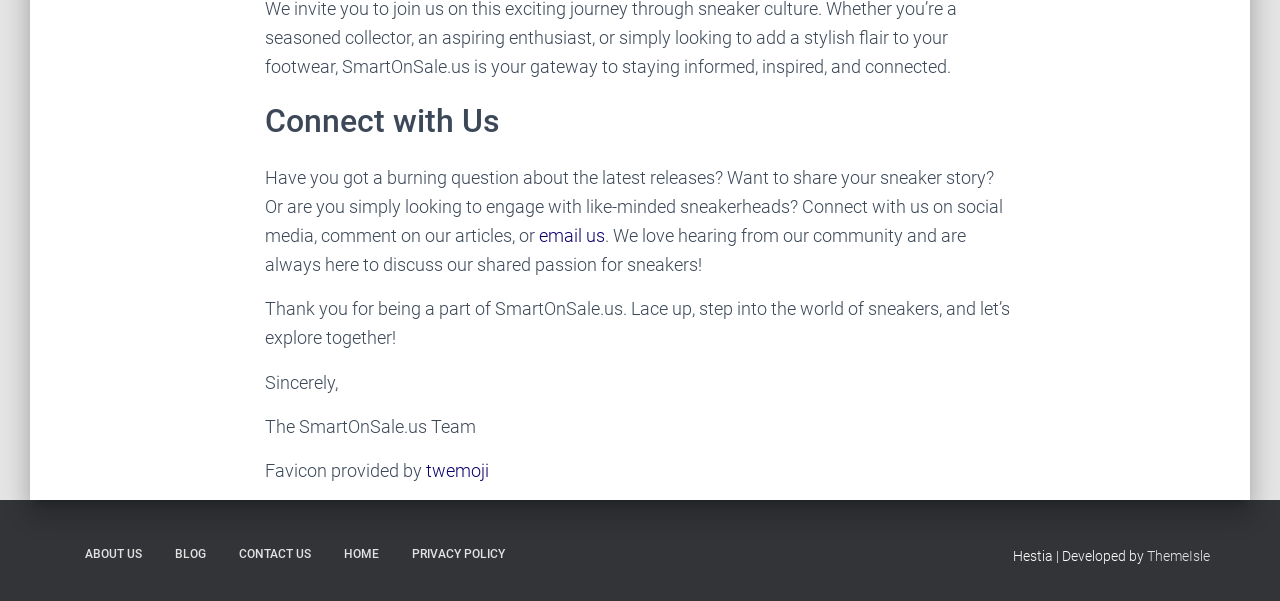Refer to the image and answer the question with as much detail as possible: What is the purpose of the 'CONTACT US' link?

The 'CONTACT US' link is likely intended for users to contact the website team, as it is located alongside other links such as 'ABOUT US' and 'HOME', suggesting that it is a way to get in touch with the website's administrators or authors.